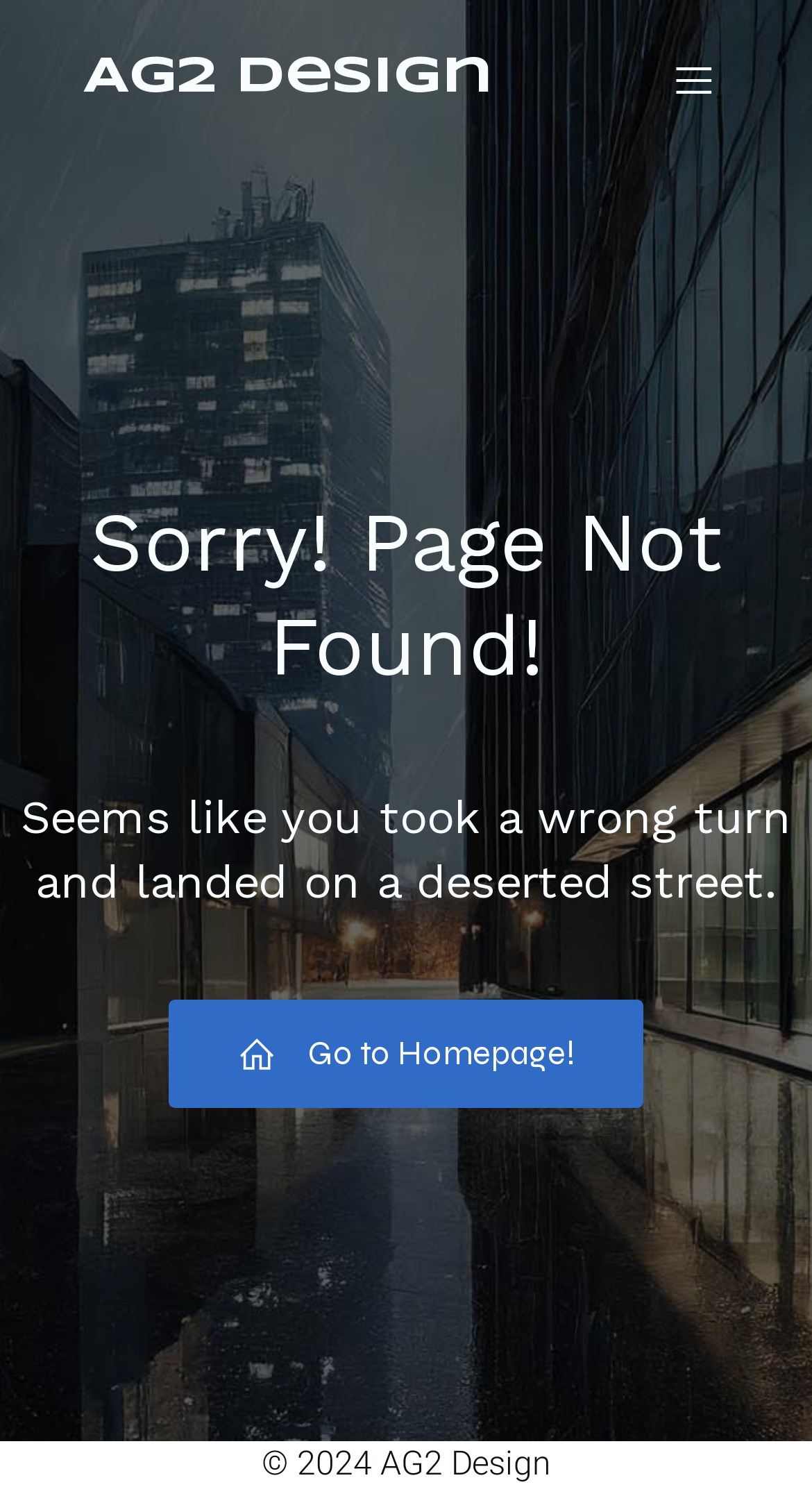What is the name of the company?
Please provide a detailed answer to the question.

The name of the company can be found in the top-left corner of the webpage, where it says 'AG2 Design' in a link format. This suggests that the company's name is AG2 Design.